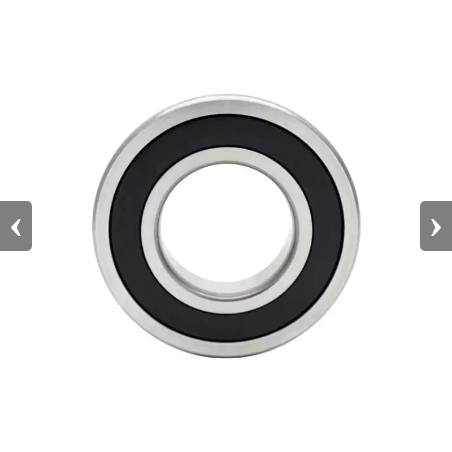Give a one-word or short phrase answer to this question: 
What are some examples of applications that use this type of bearing?

Automotive gearboxes, machine tools, and standard machinery